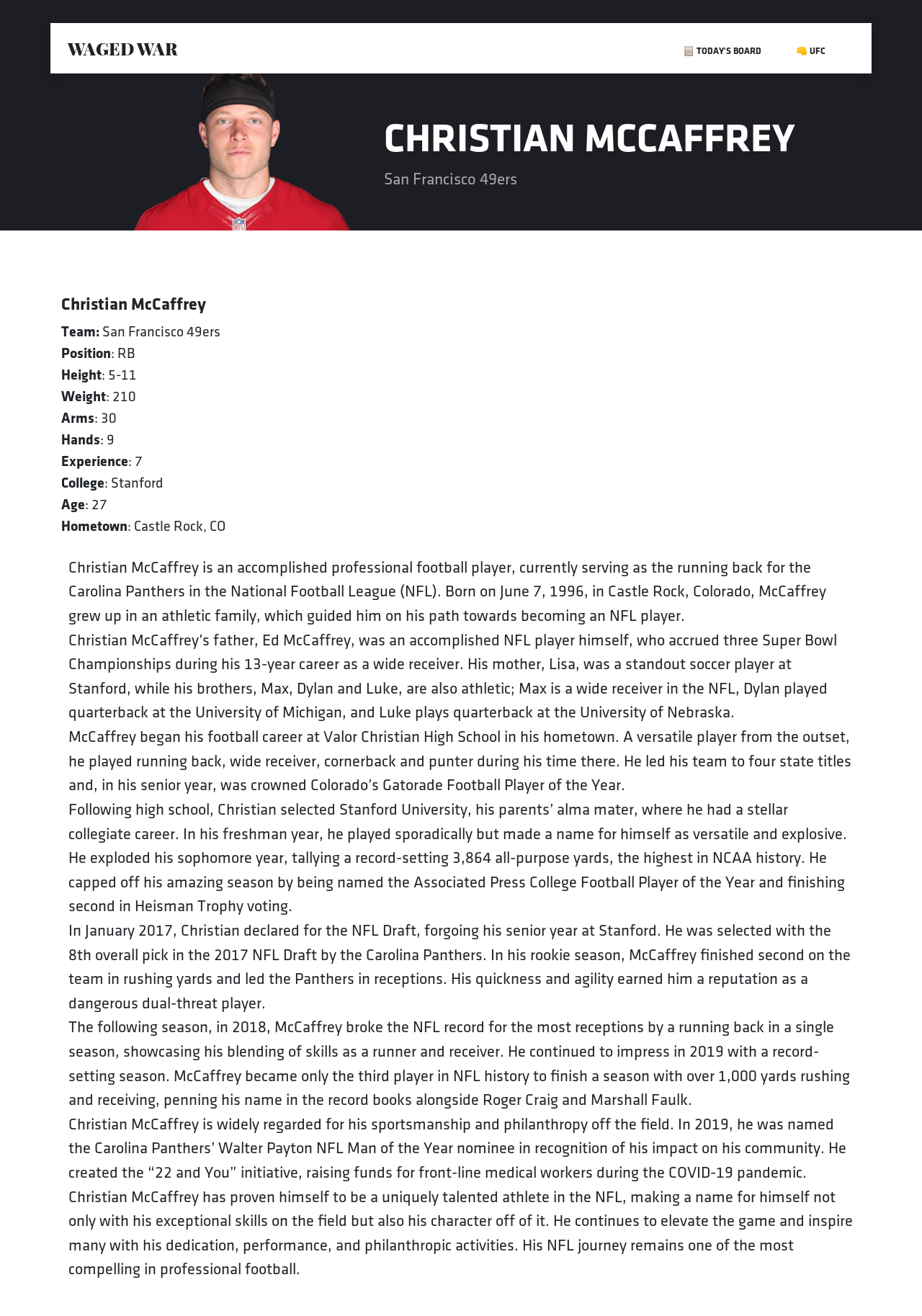What team does Christian McCaffrey play for?
Offer a detailed and exhaustive answer to the question.

The answer can be found in the heading 'San Francisco 49ers' which is located below the heading 'CHRISTIAN MCCAFFREY' and above the details about his position, height, weight, etc.